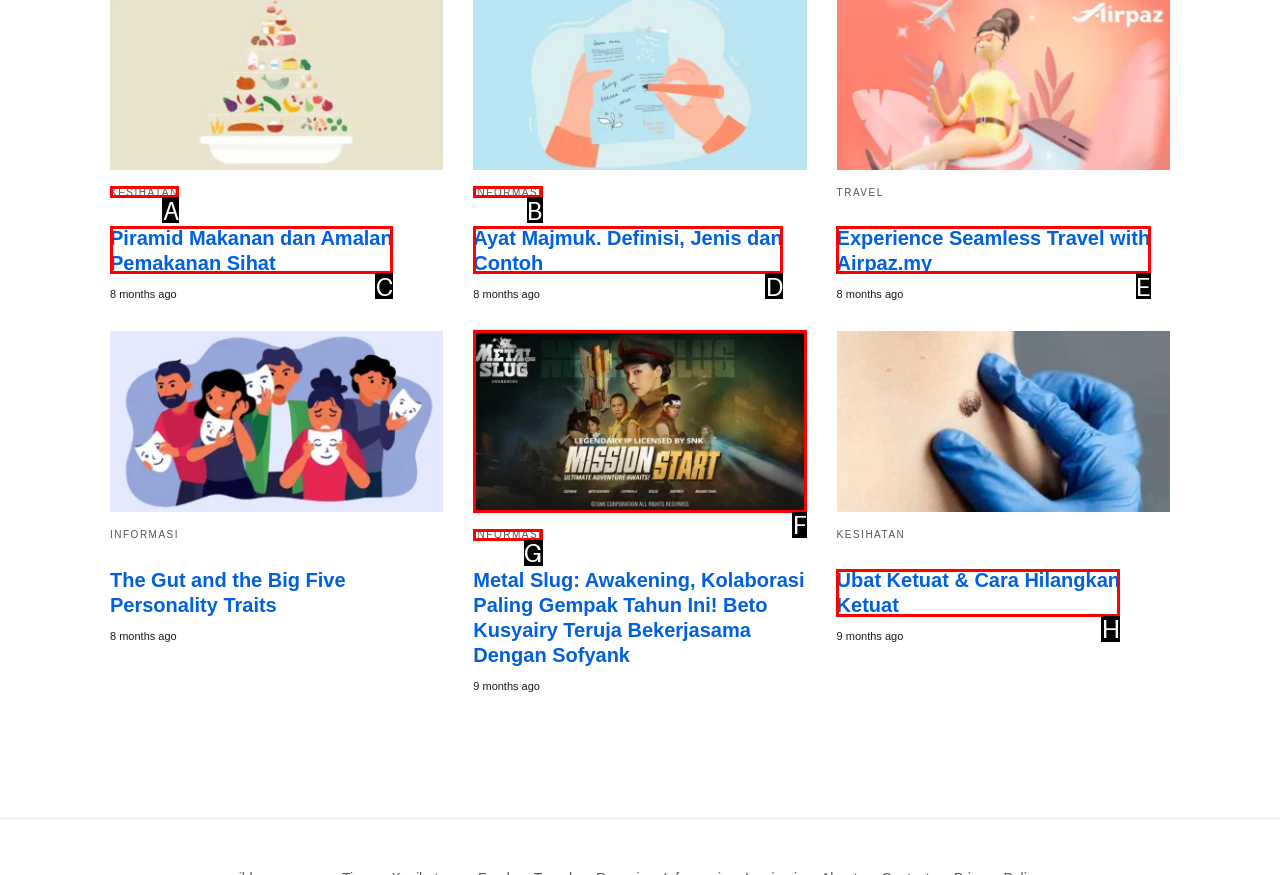Identify the correct choice to execute this task: View the thesis details
Respond with the letter corresponding to the right option from the available choices.

None